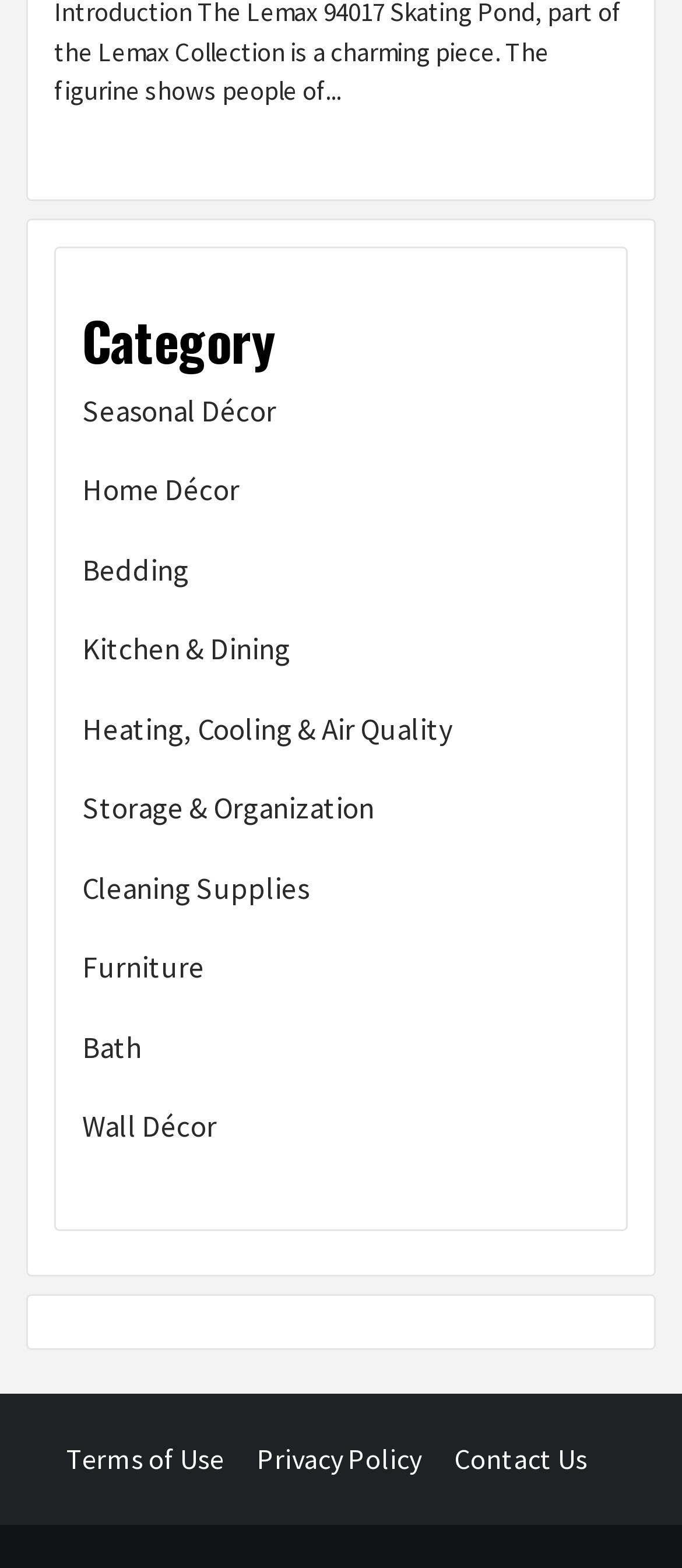How are the categories organized on the page?
Identify the answer in the screenshot and reply with a single word or phrase.

Vertically